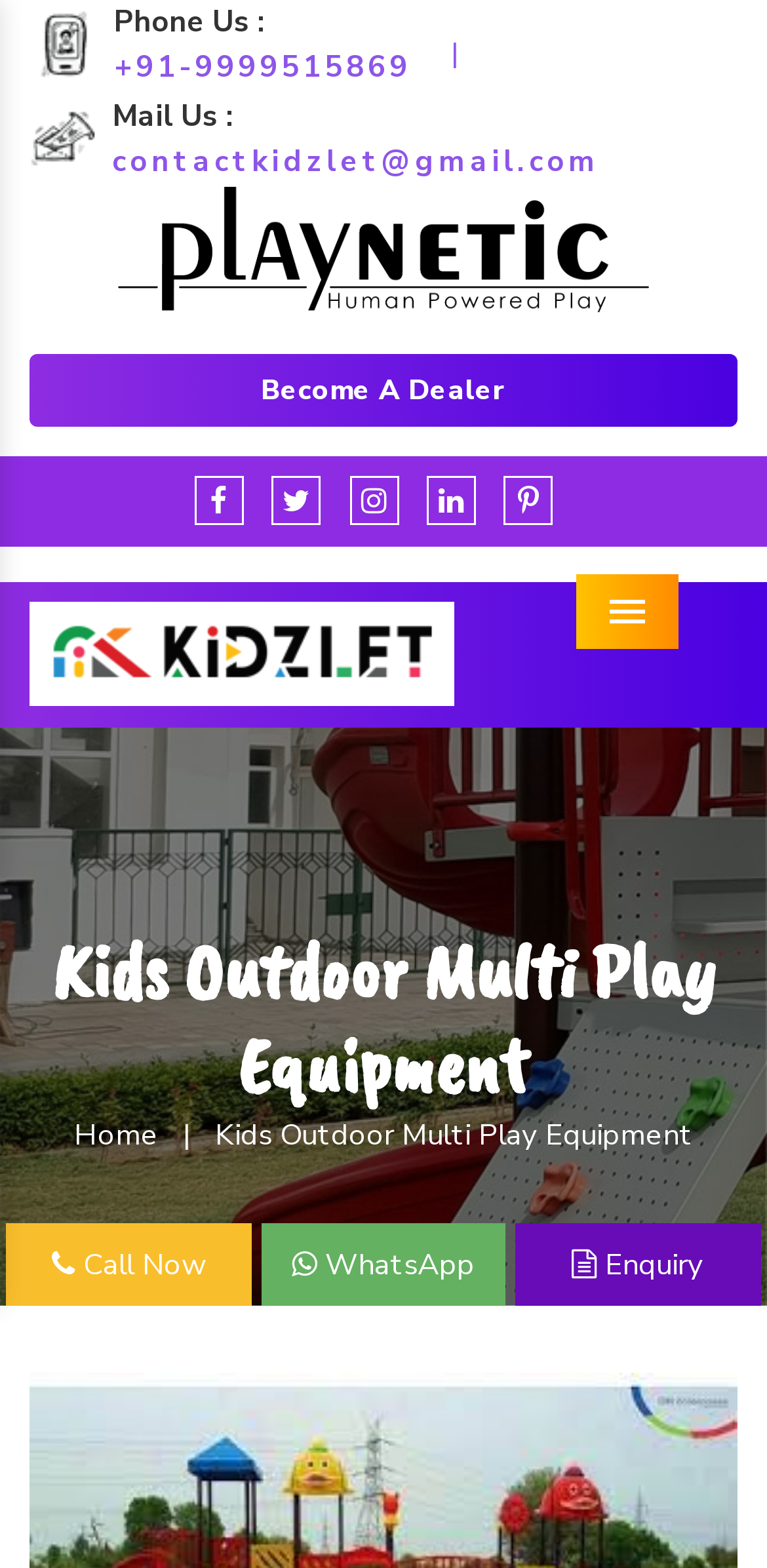Based on what you see in the screenshot, provide a thorough answer to this question: How many navigation links are there?

I counted the navigation links by looking at the middle section of the webpage, where I found four links: 'Home', 'Call Now', 'WhatsApp', and 'Enquiry'.